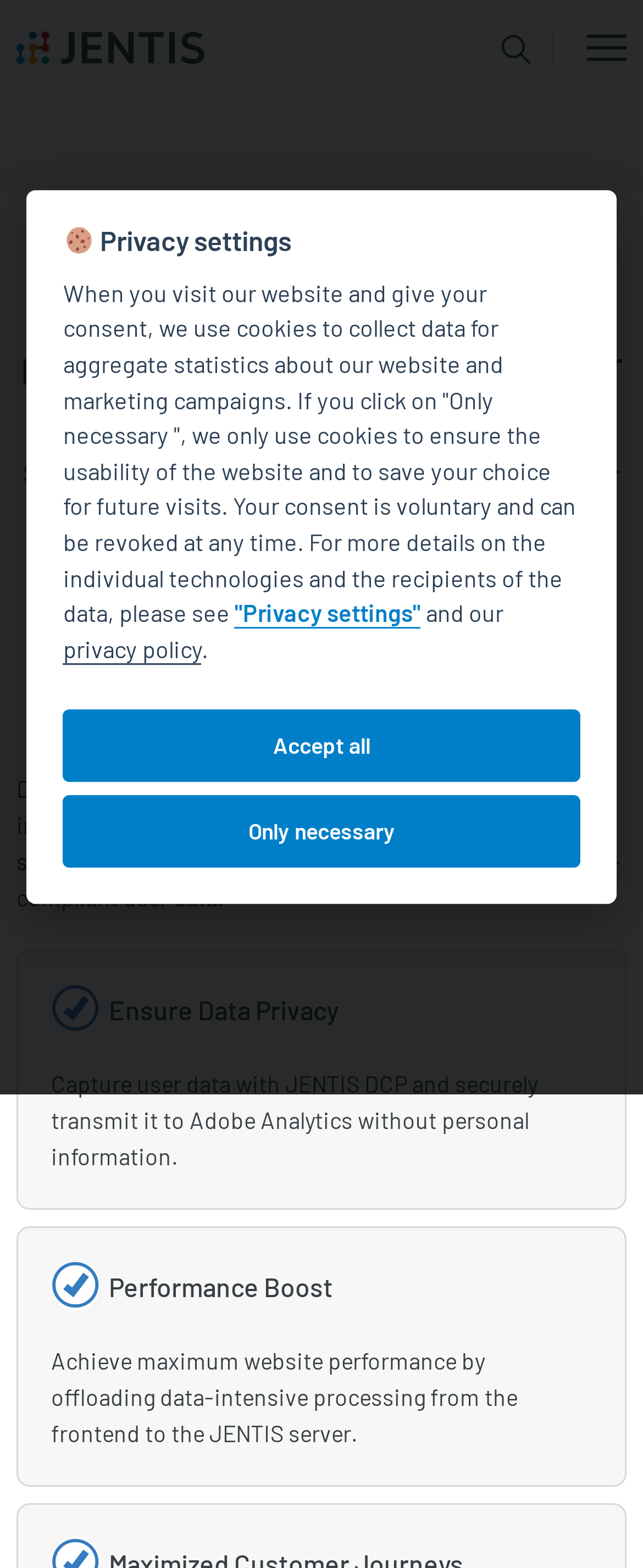Answer the question below using just one word or a short phrase: 
What is the purpose of the 'Privacy settings' dialog?

Manage cookie consent